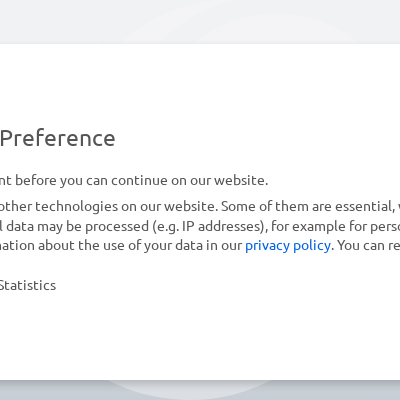Please provide a short answer using a single word or phrase for the question:
Where can users find more information on data processing practices?

Privacy policy link